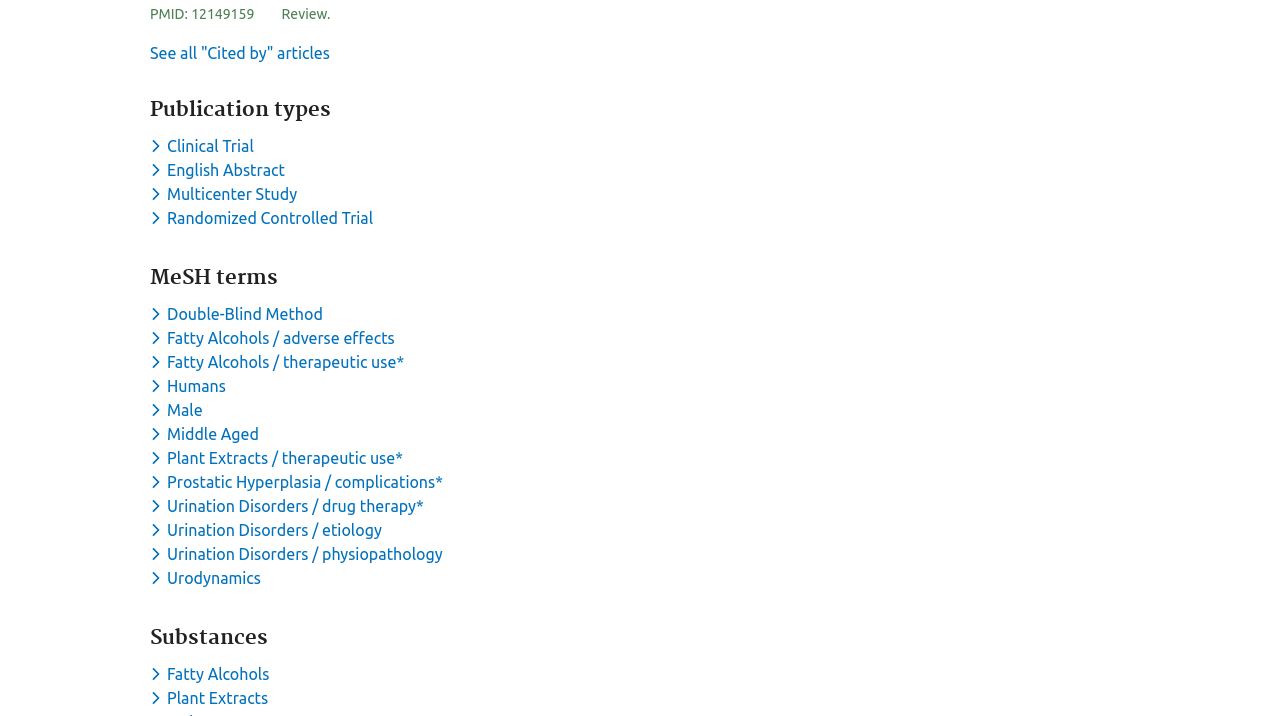Locate the UI element that matches the description Urination Disorders / drug therapy* in the webpage screenshot. Return the bounding box coordinates in the format (top-left x, top-left y, bottom-right x, bottom-right y), with values ranging from 0 to 1.

[0.117, 0.694, 0.335, 0.719]